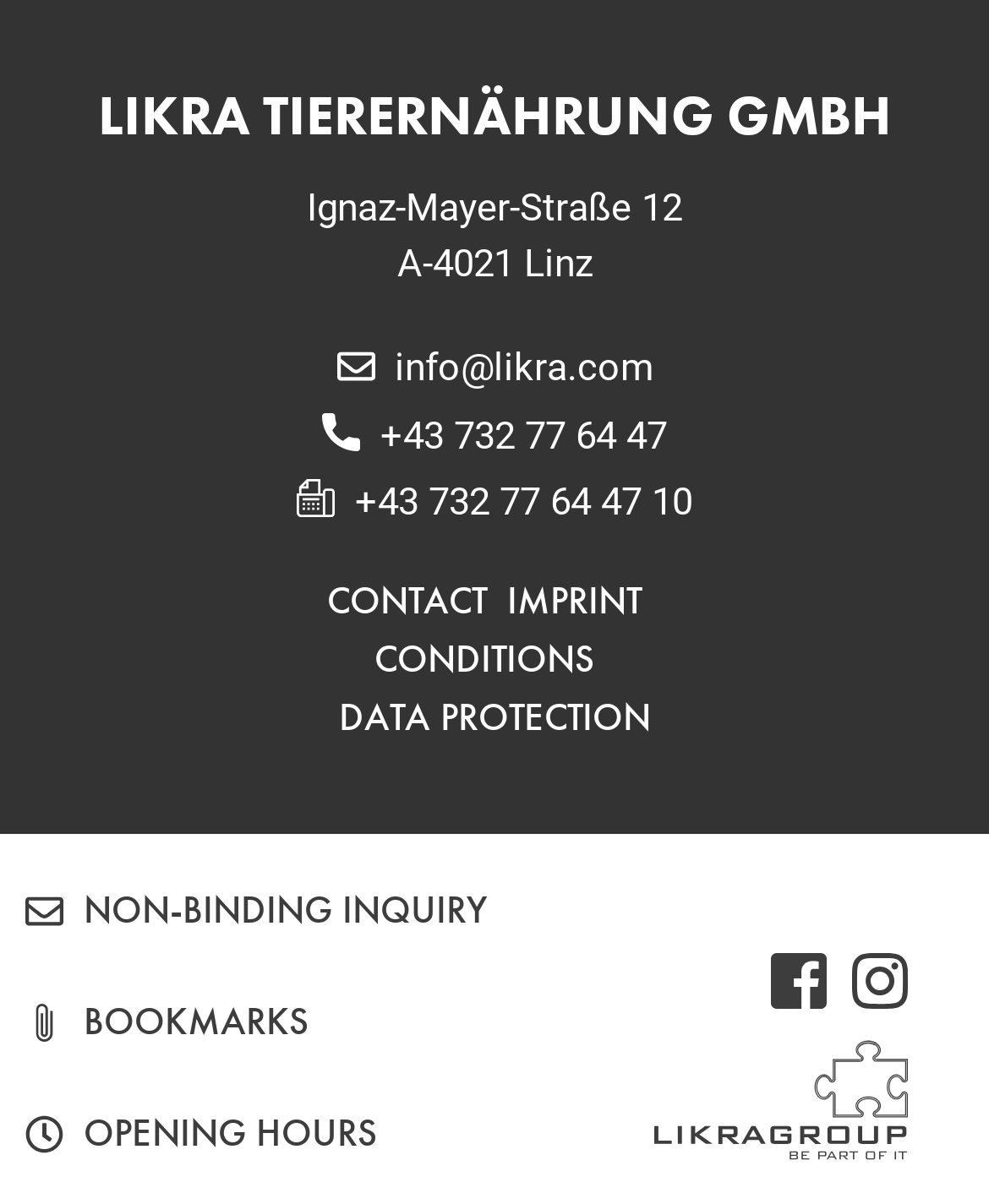Reply to the question with a single word or phrase:
What is the company name?

LIKRA TIERERNÄHRUNG GMBH